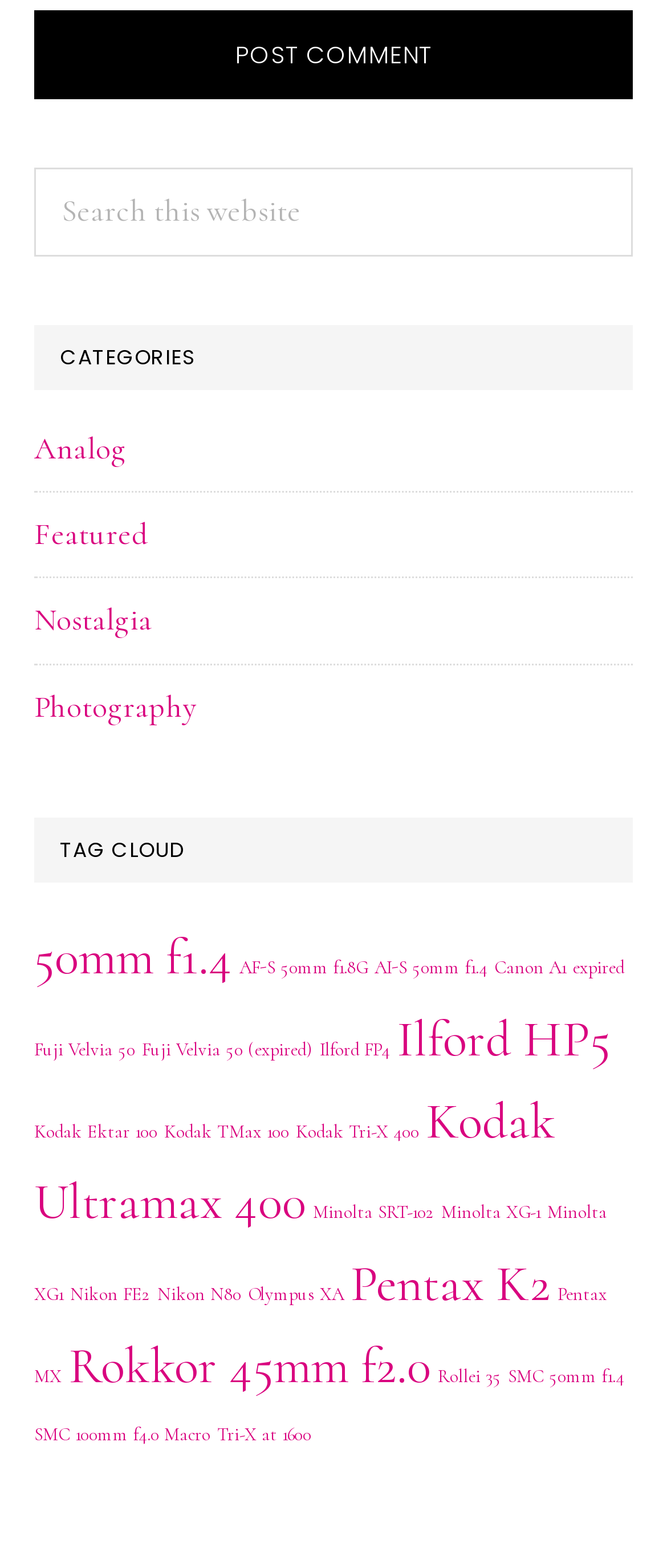Kindly provide the bounding box coordinates of the section you need to click on to fulfill the given instruction: "View category Analog".

[0.051, 0.274, 0.19, 0.298]